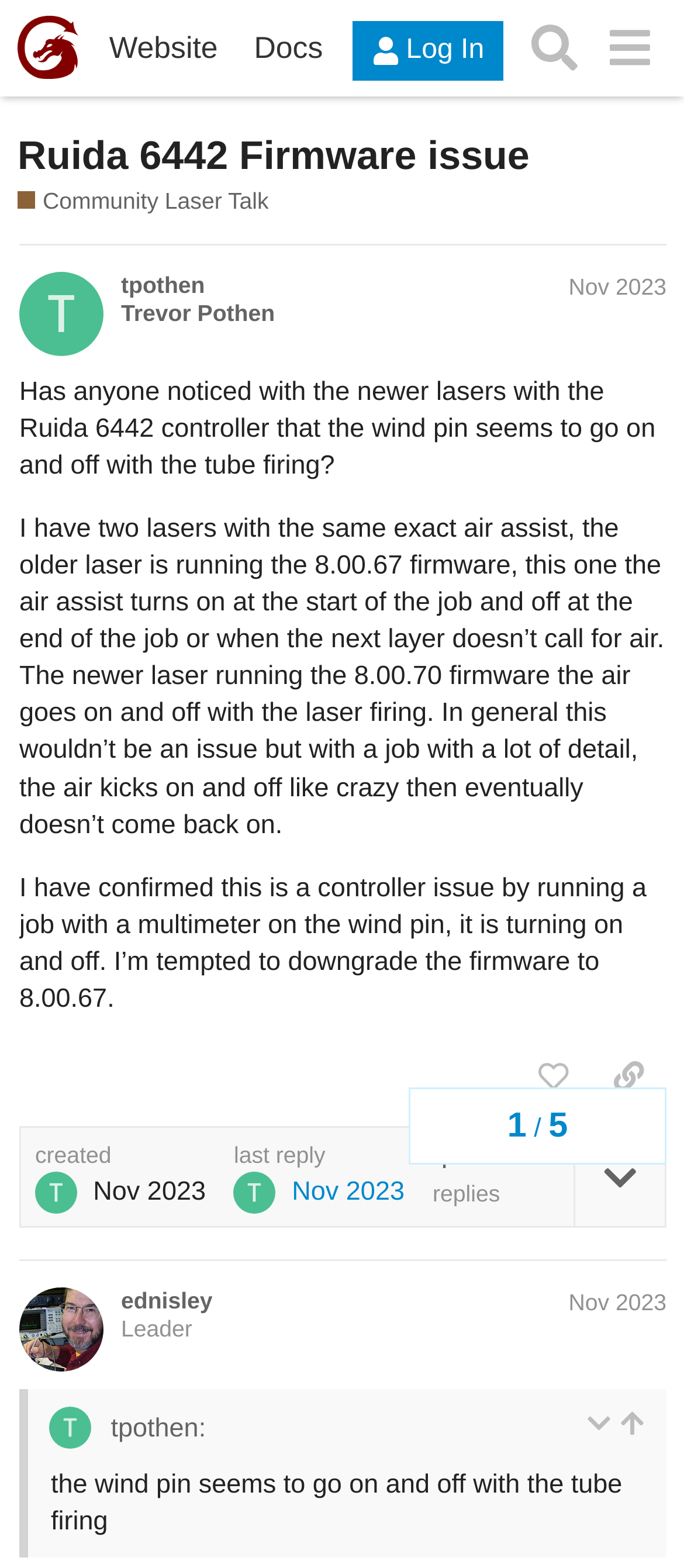Please identify the bounding box coordinates of the element that needs to be clicked to perform the following instruction: "Go to the quoted post".

[0.905, 0.9, 0.944, 0.918]